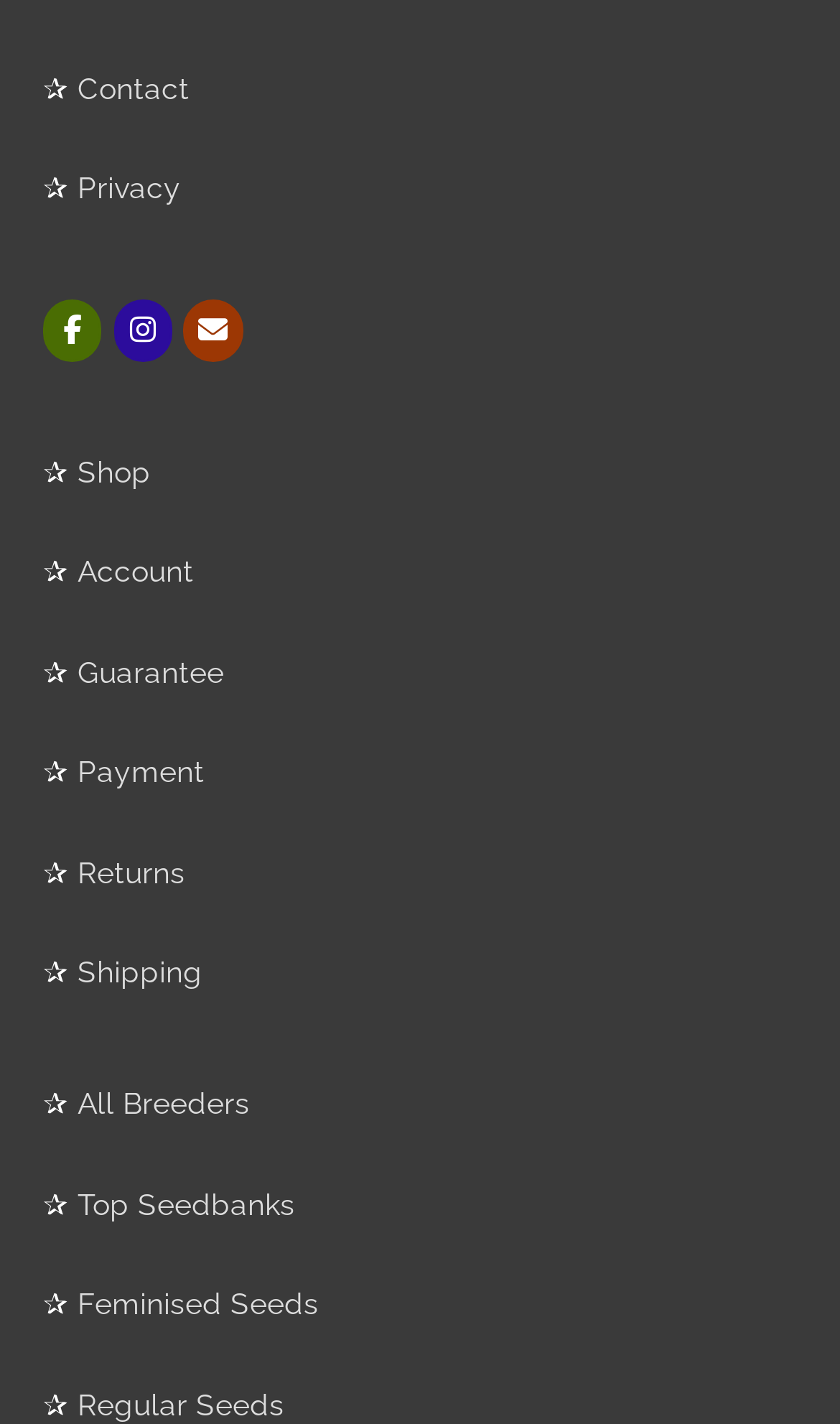How many social media links are present?
From the image, respond using a single word or phrase.

3